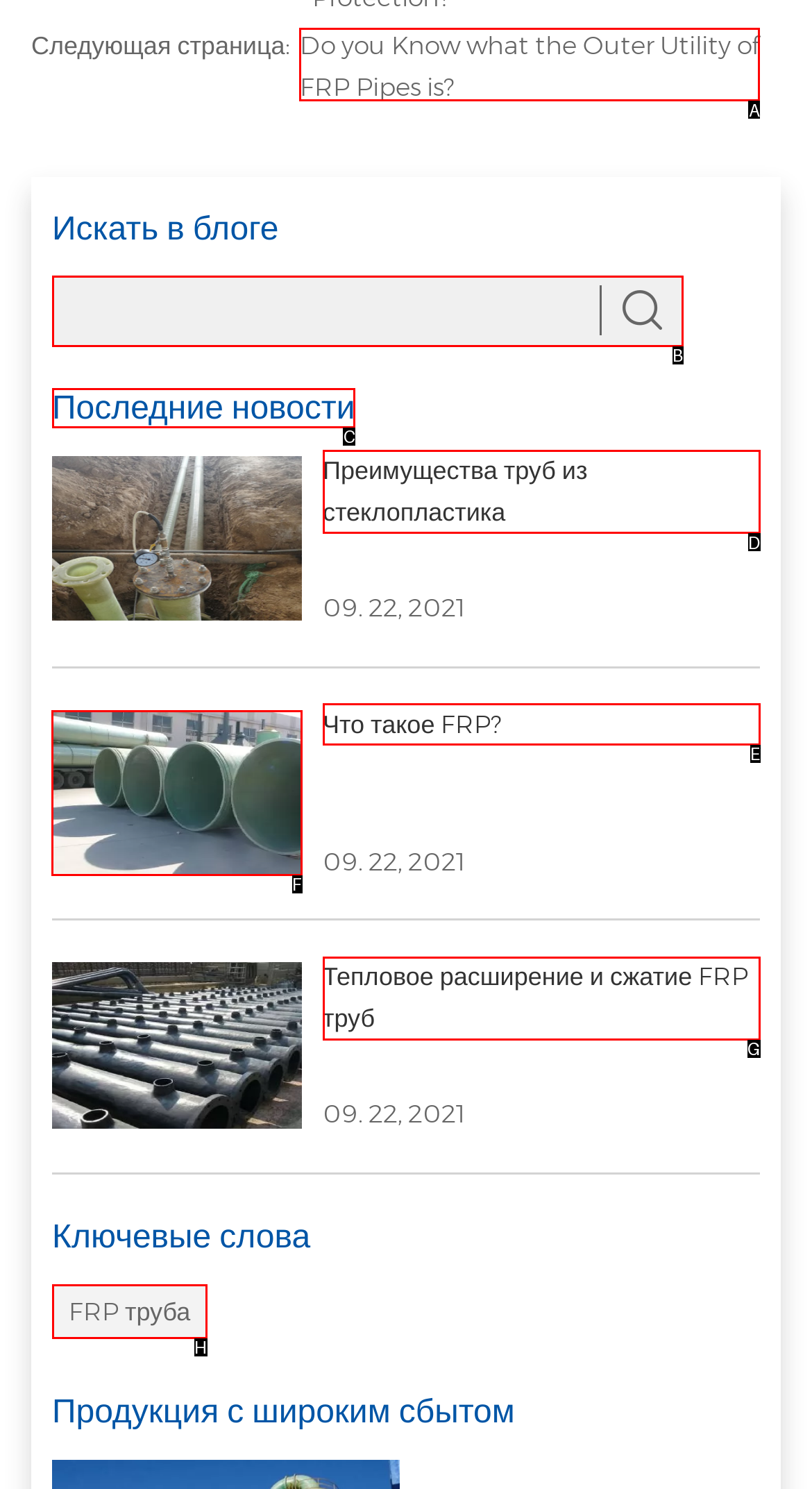Tell me which letter I should select to achieve the following goal: Read about what FRP is
Answer with the corresponding letter from the provided options directly.

F